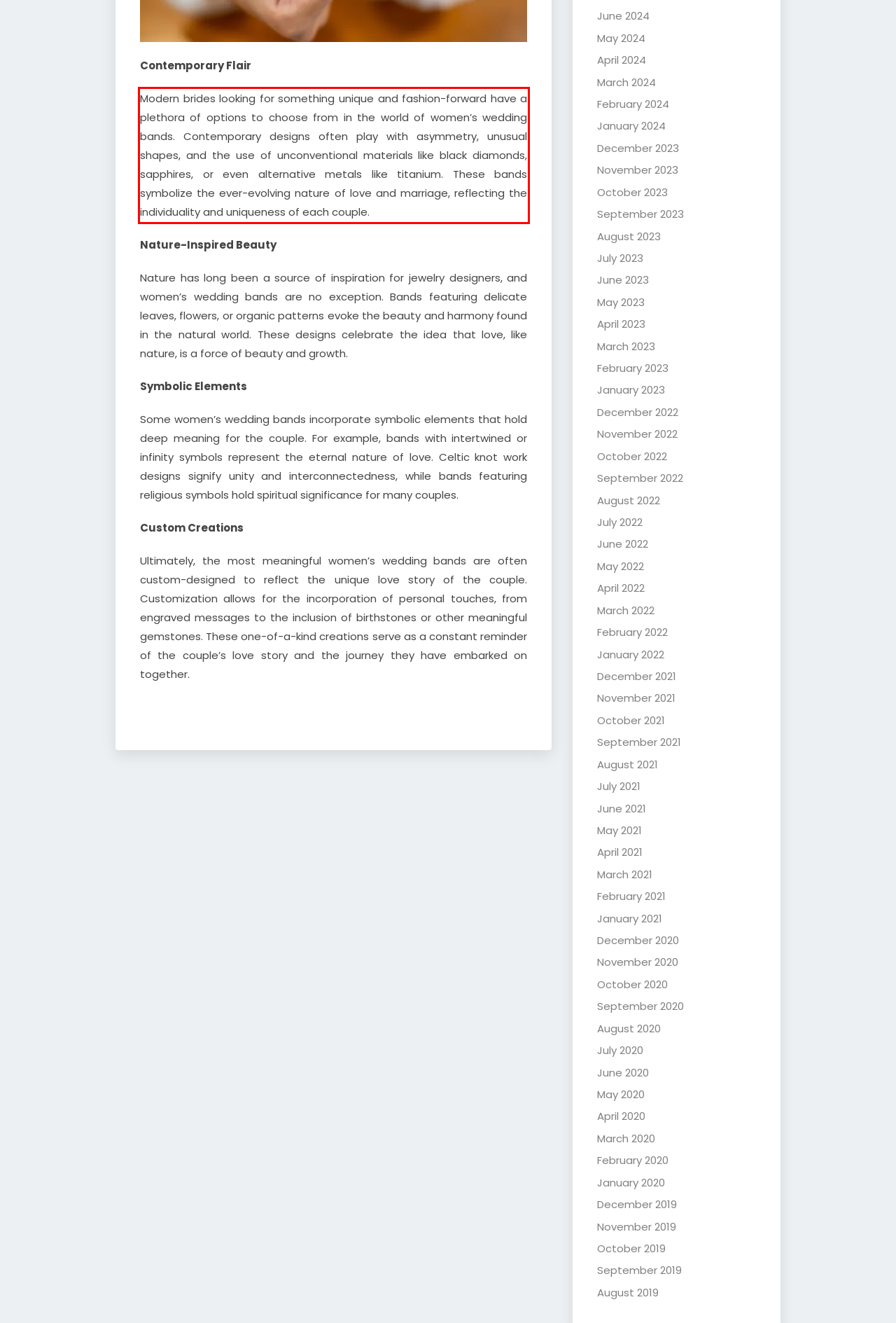With the given screenshot of a webpage, locate the red rectangle bounding box and extract the text content using OCR.

Modern brides looking for something unique and fashion-forward have a plethora of options to choose from in the world of women’s wedding bands. Contemporary designs often play with asymmetry, unusual shapes, and the use of unconventional materials like black diamonds, sapphires, or even alternative metals like titanium. These bands symbolize the ever-evolving nature of love and marriage, reflecting the individuality and uniqueness of each couple.